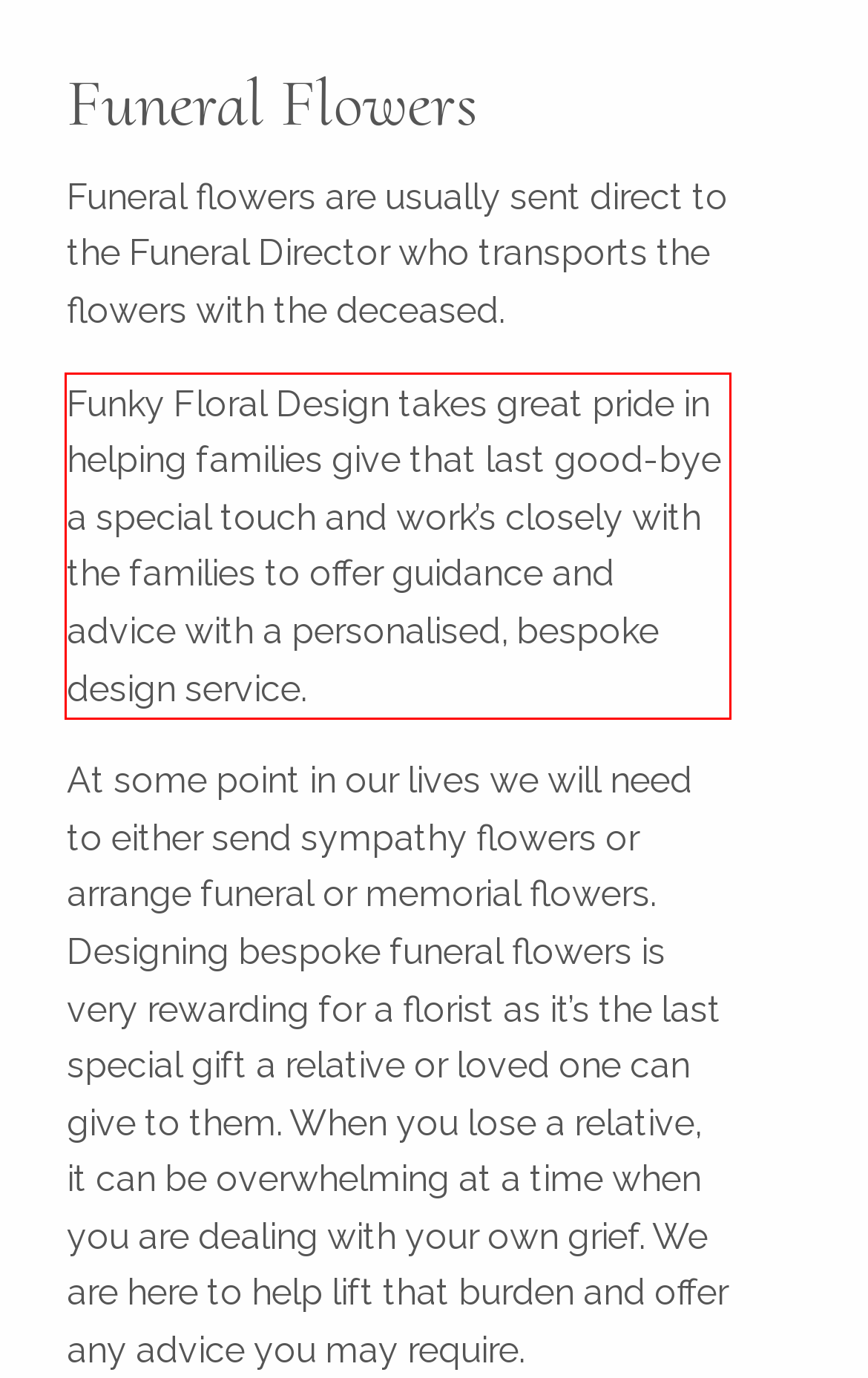Perform OCR on the text inside the red-bordered box in the provided screenshot and output the content.

Funky Floral Design takes great pride in helping families give that last good-bye a special touch and work’s closely with the families to offer guidance and advice with a personalised, bespoke design service.